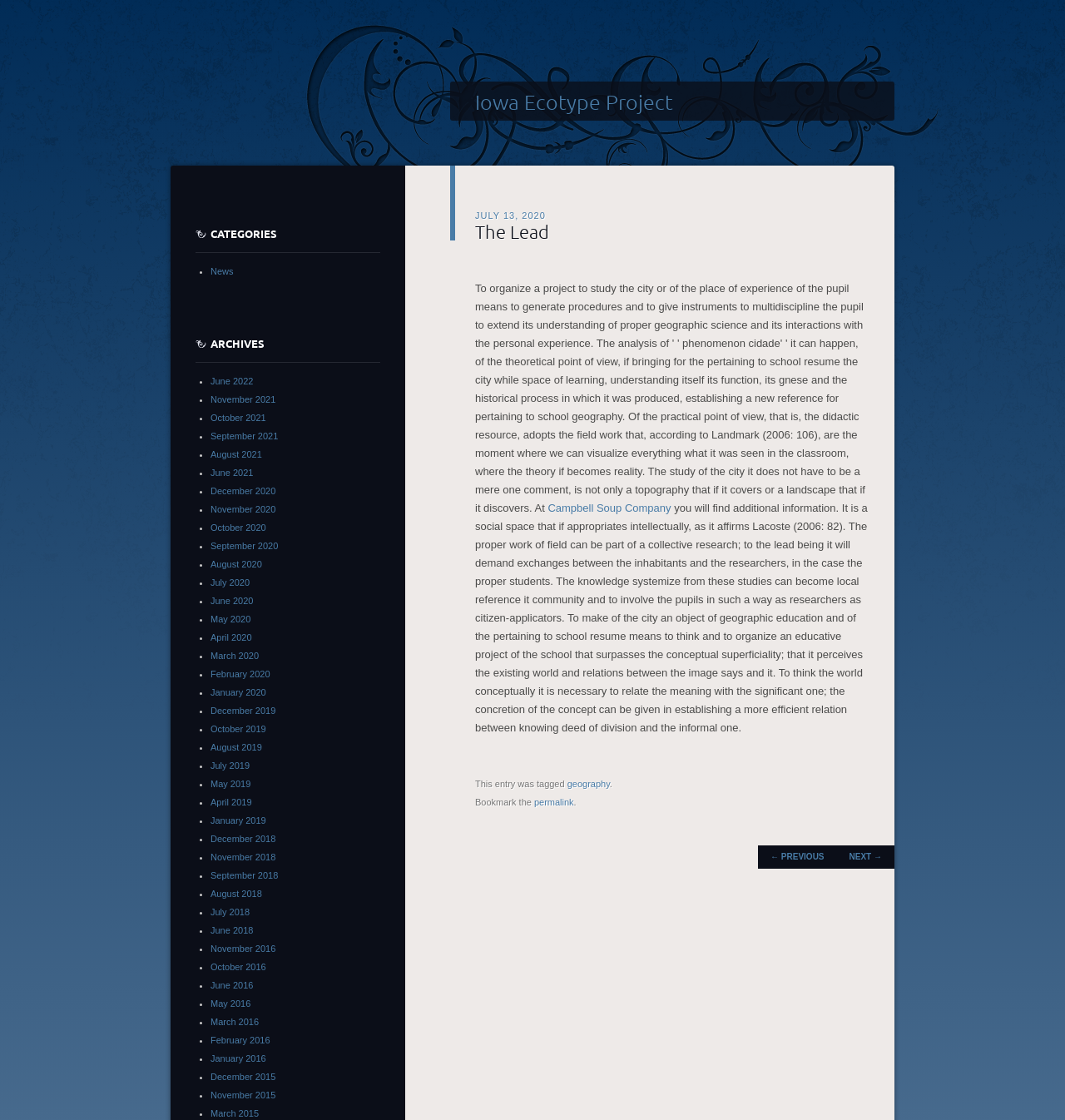Determine the bounding box for the described HTML element: "July 13, 2020". Ensure the coordinates are four float numbers between 0 and 1 in the format [left, top, right, bottom].

[0.446, 0.188, 0.512, 0.197]